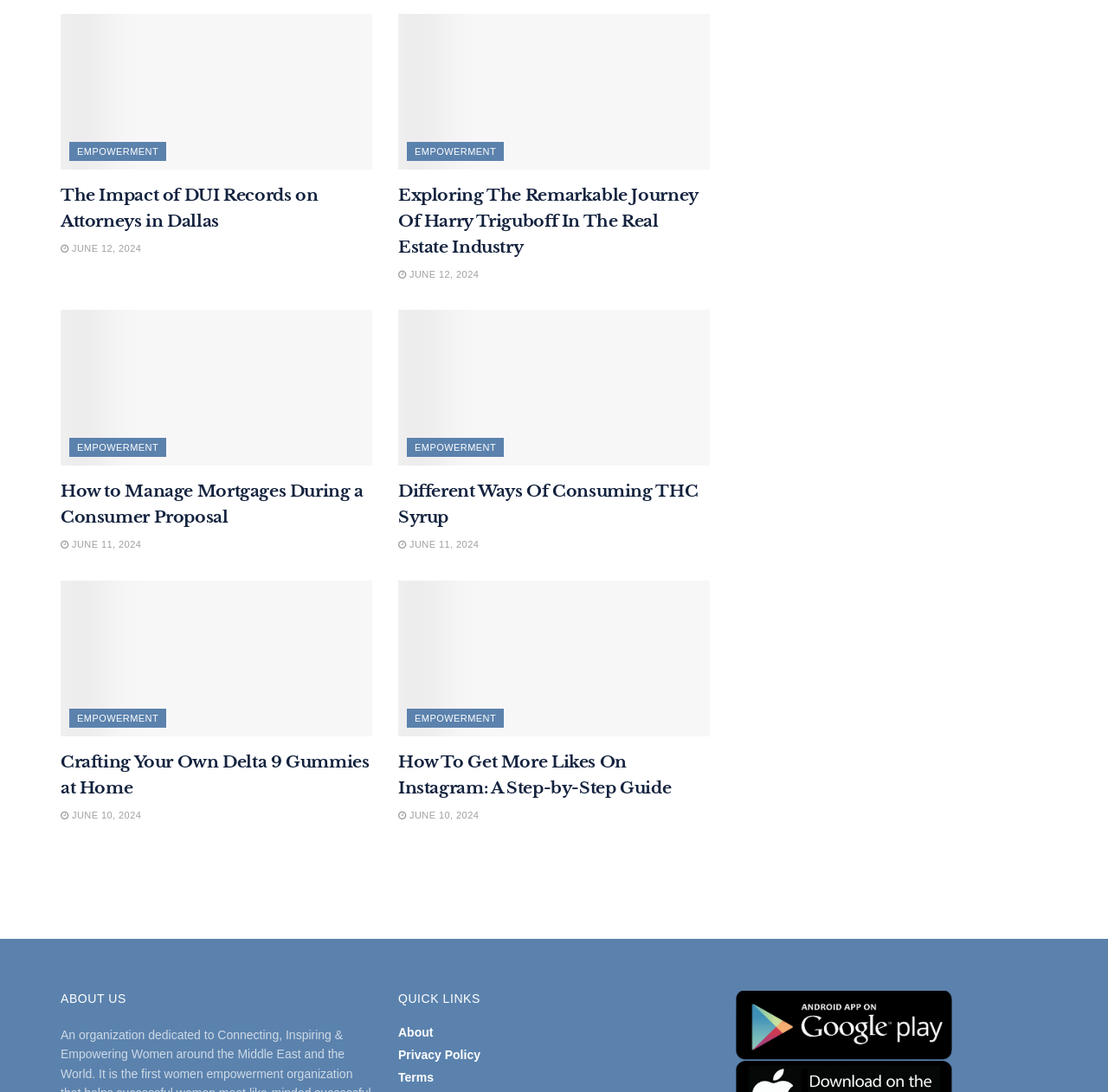Please predict the bounding box coordinates of the element's region where a click is necessary to complete the following instruction: "Click on the 'ADD TESTIMONY' link". The coordinates should be represented by four float numbers between 0 and 1, i.e., [left, top, right, bottom].

None